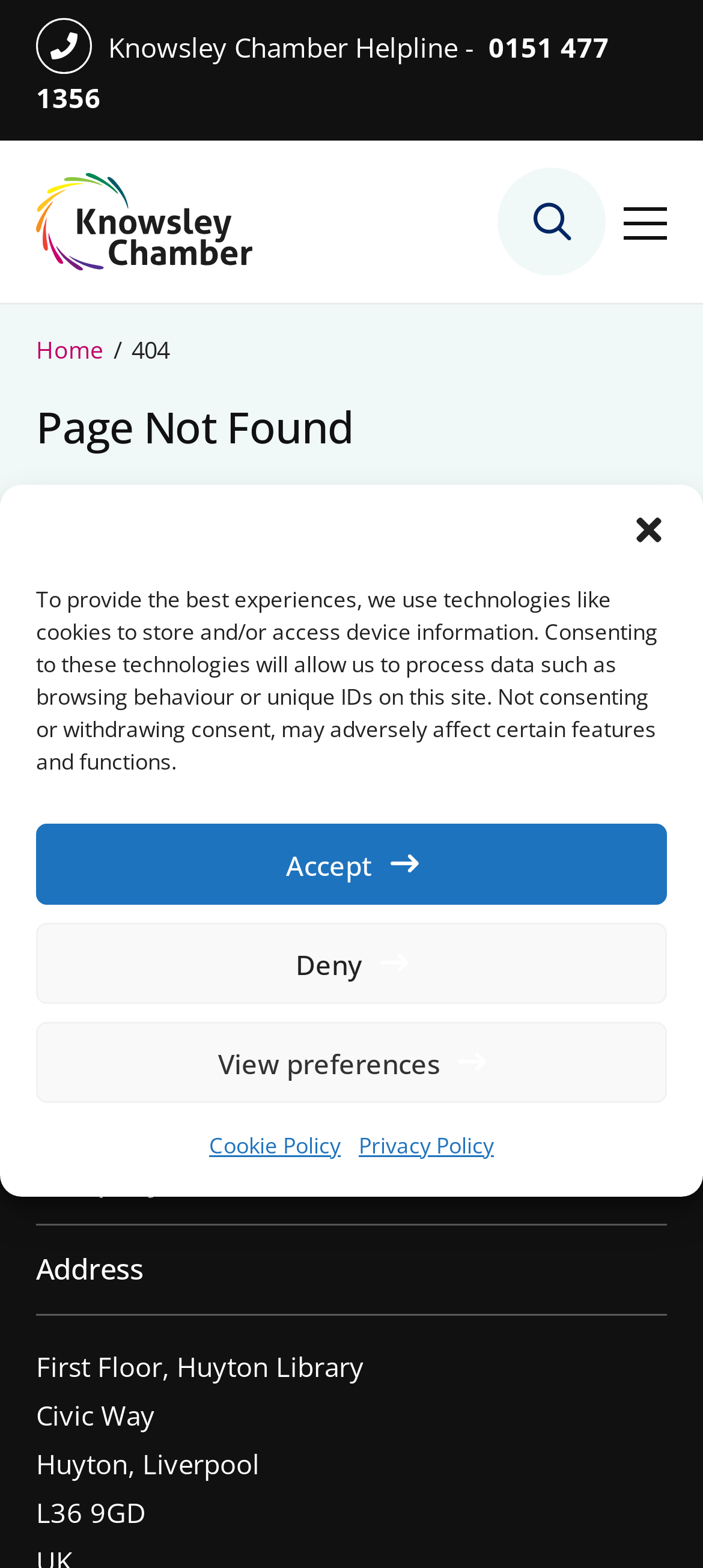Please reply to the following question with a single word or a short phrase:
What is the phone number of Knowsley Chamber Helpline?

0151 477 1356